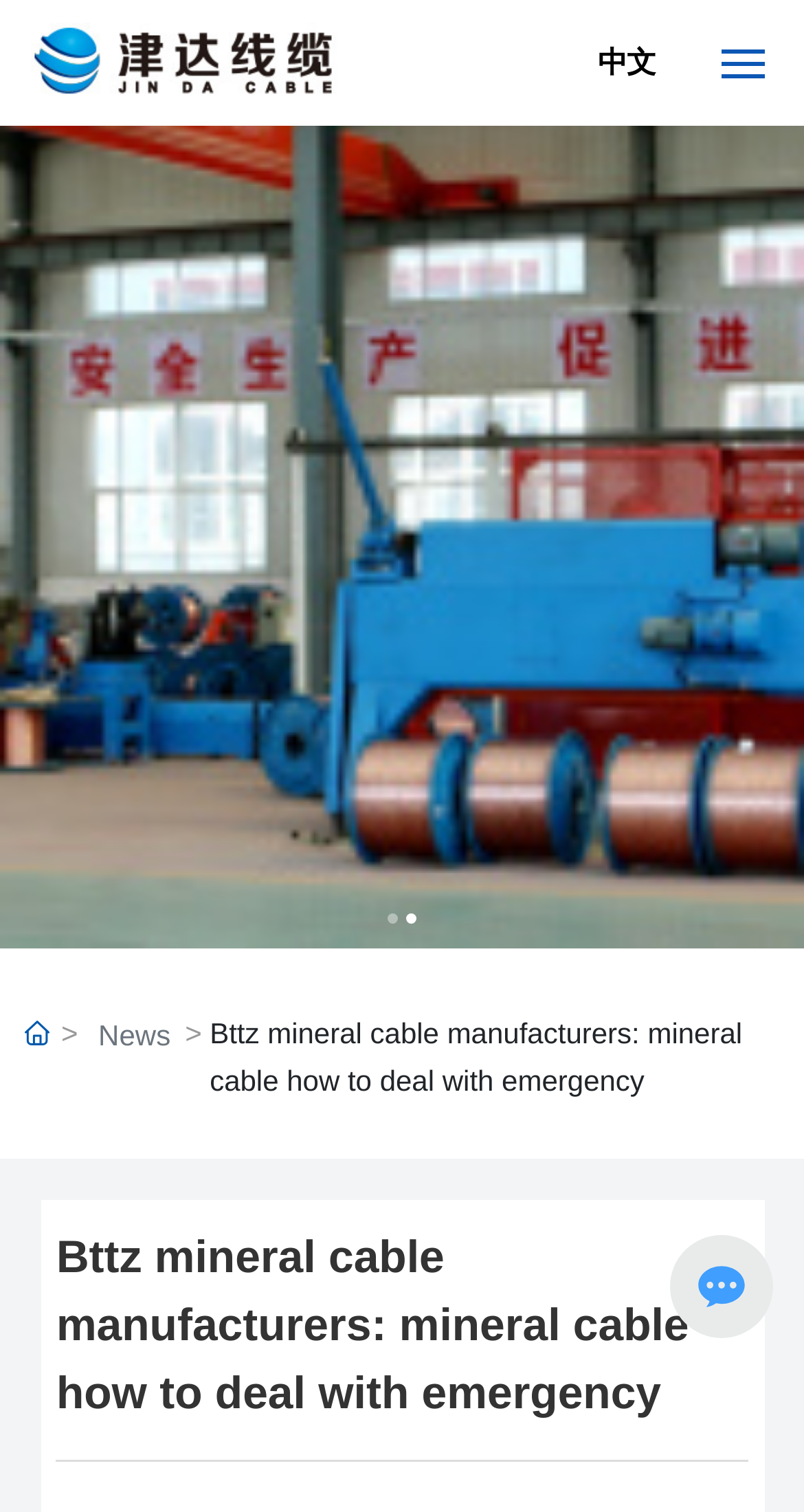Using a single word or phrase, answer the following question: 
What is the orientation of the separator at the bottom of the page?

Horizontal